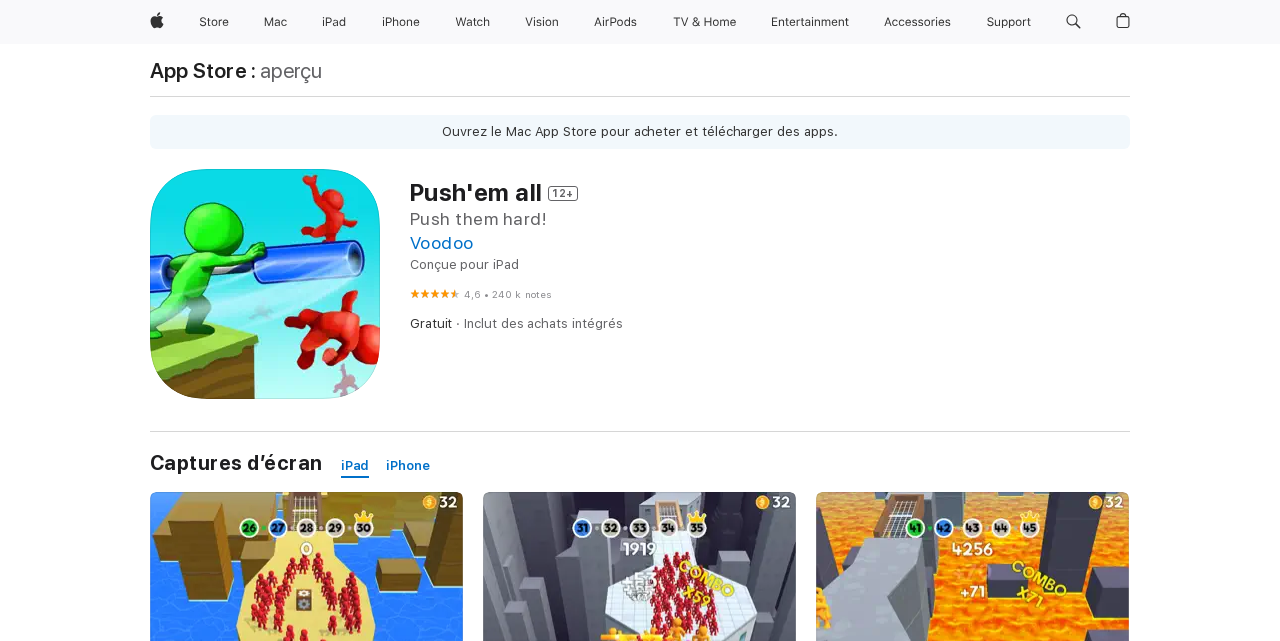Predict the bounding box coordinates of the UI element that matches this description: "iPhone". The coordinates should be in the format [left, top, right, bottom] with each value between 0 and 1.

[0.292, 0.0, 0.334, 0.069]